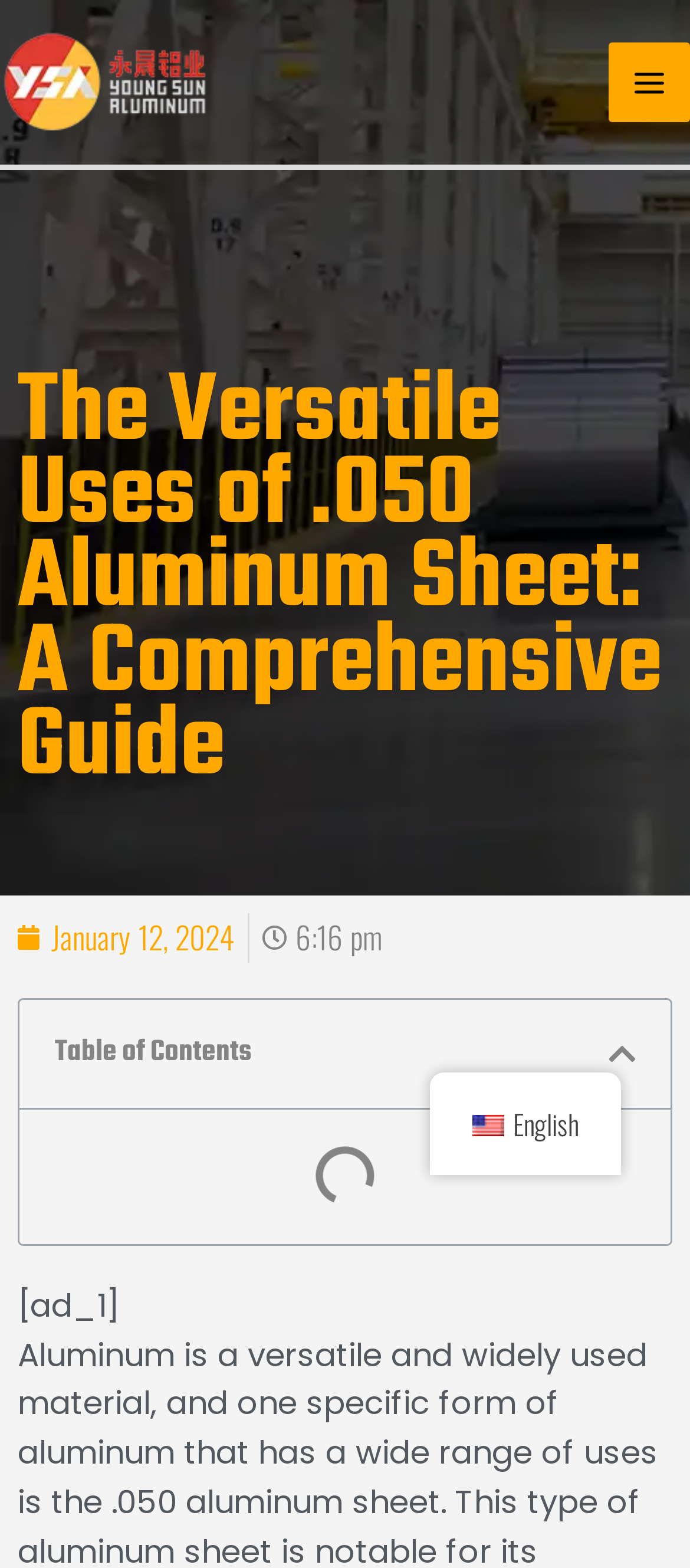Identify and provide the main heading of the webpage.

The Versatile Uses of .050 Aluminum Sheet: A Comprehensive Guide